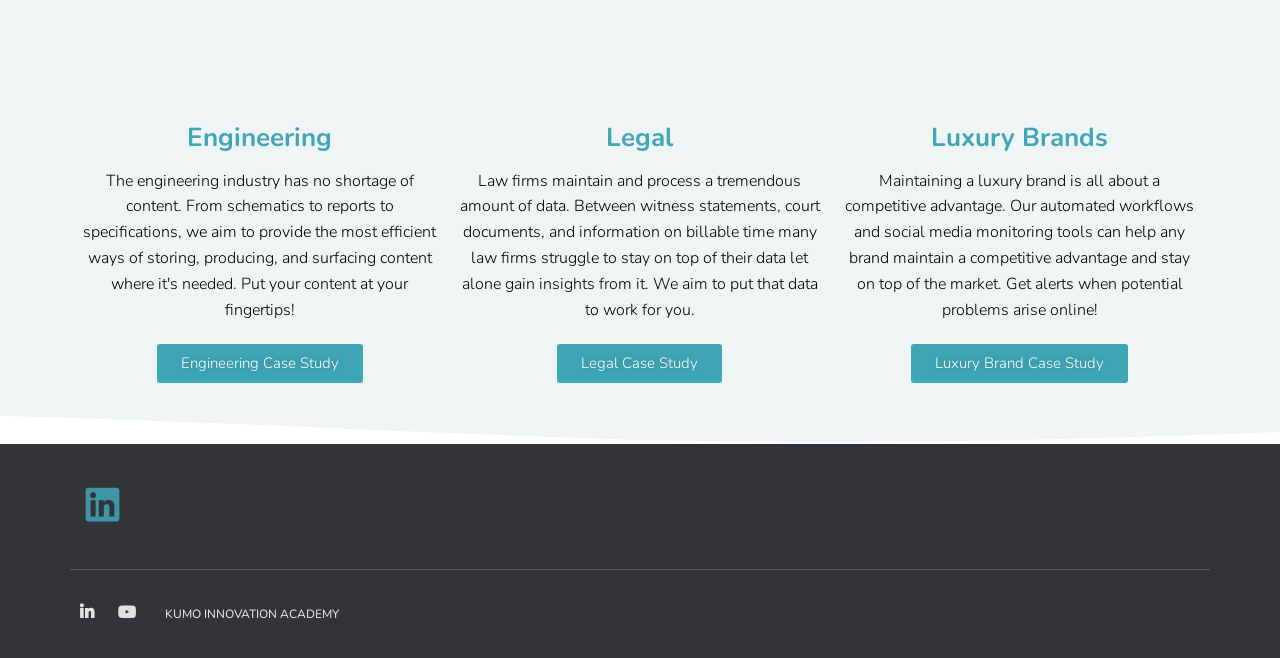Pinpoint the bounding box coordinates of the clickable element needed to complete the instruction: "Check out KUMO INNOVATION ACADEMY". The coordinates should be provided as four float numbers between 0 and 1: [left, top, right, bottom].

[0.117, 0.897, 0.277, 0.972]